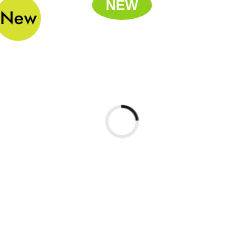Give a detailed account of the elements present in the image.

The image showcases a "New" product label, signifying a recently launched item, accompanied by the spinning loader icon, indicating that the content or product information is being loaded. Above the loader, there are two tags: one is a yellow circular label reading "New," and the other is a vibrant green label also stating "NEW." These attention-grabbing labels are designed to highlight the freshness and latest arrival of the associated product. This visual element is typically utilized in online shopping interfaces to create excitement and draw customer interest towards new additions, encouraging exploration of newly launched products.